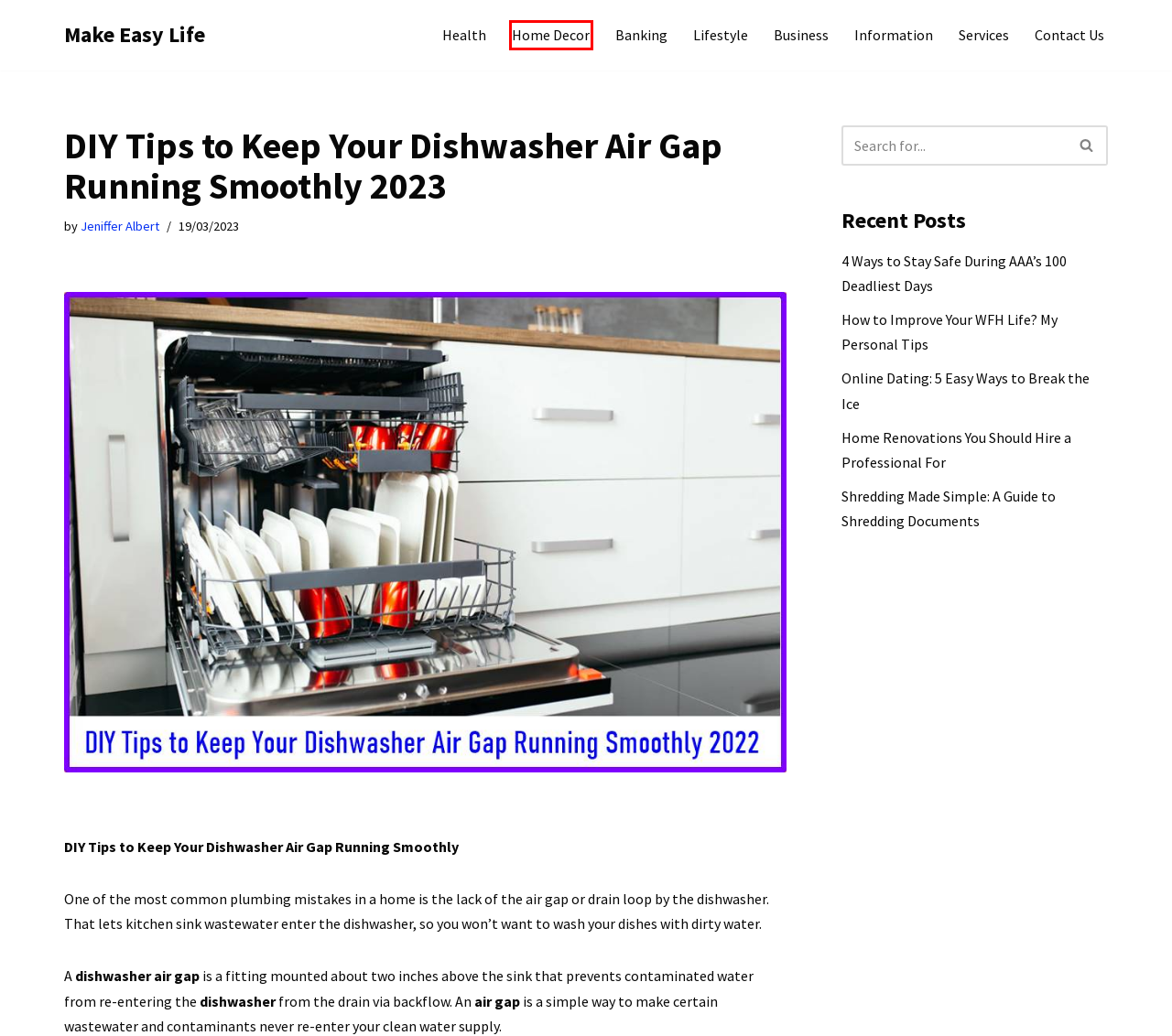You have a screenshot of a webpage with a red rectangle bounding box. Identify the best webpage description that corresponds to the new webpage after clicking the element within the red bounding box. Here are the candidates:
A. Online Dating: 5 Easy Ways to Break the Ice - Make Easy Life
B. Contact Us - Make Easy Life
C. Lifestyle Archives - Make Easy Life
D. Home Renovations You Should Hire a Professional For - Make Easy Life
E. Business Archives - Make Easy Life
F. Shredding Made Simple: A Guide to Shredding Documents - Make Easy Life
G. 4 Ways to Stay Safe During AAA's 100 Deadliest Days - Make Easy Life
H. Home Decor Archives - Make Easy Life

H